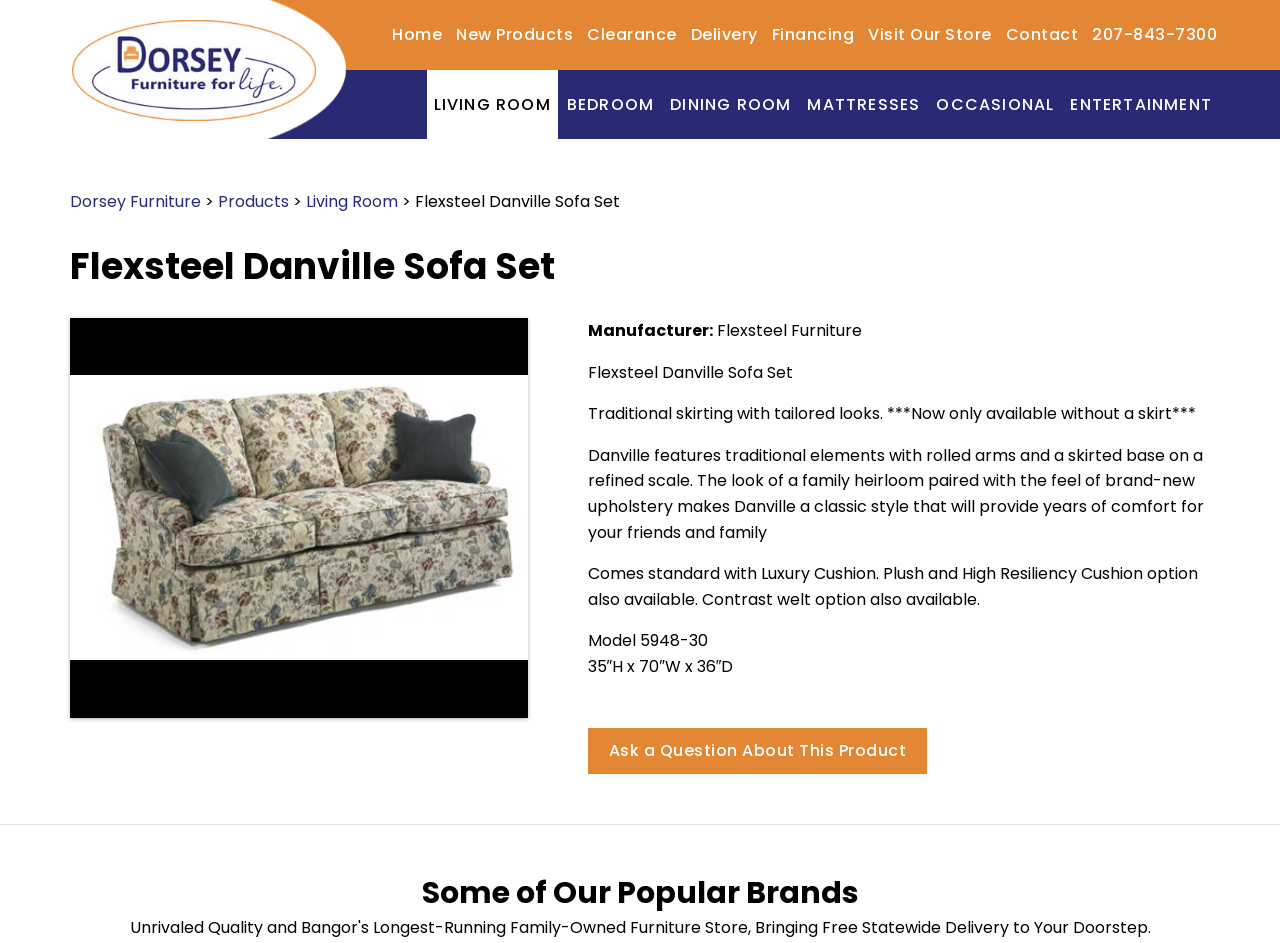Refer to the image and offer a detailed explanation in response to the question: What type of cushion comes standard with the sofa set?

The type of cushion that comes standard with the sofa set can be found in the static text element with the text 'Comes standard with Luxury Cushion', which is located in the product description section of the webpage, indicating that the Luxury Cushion is the standard option.